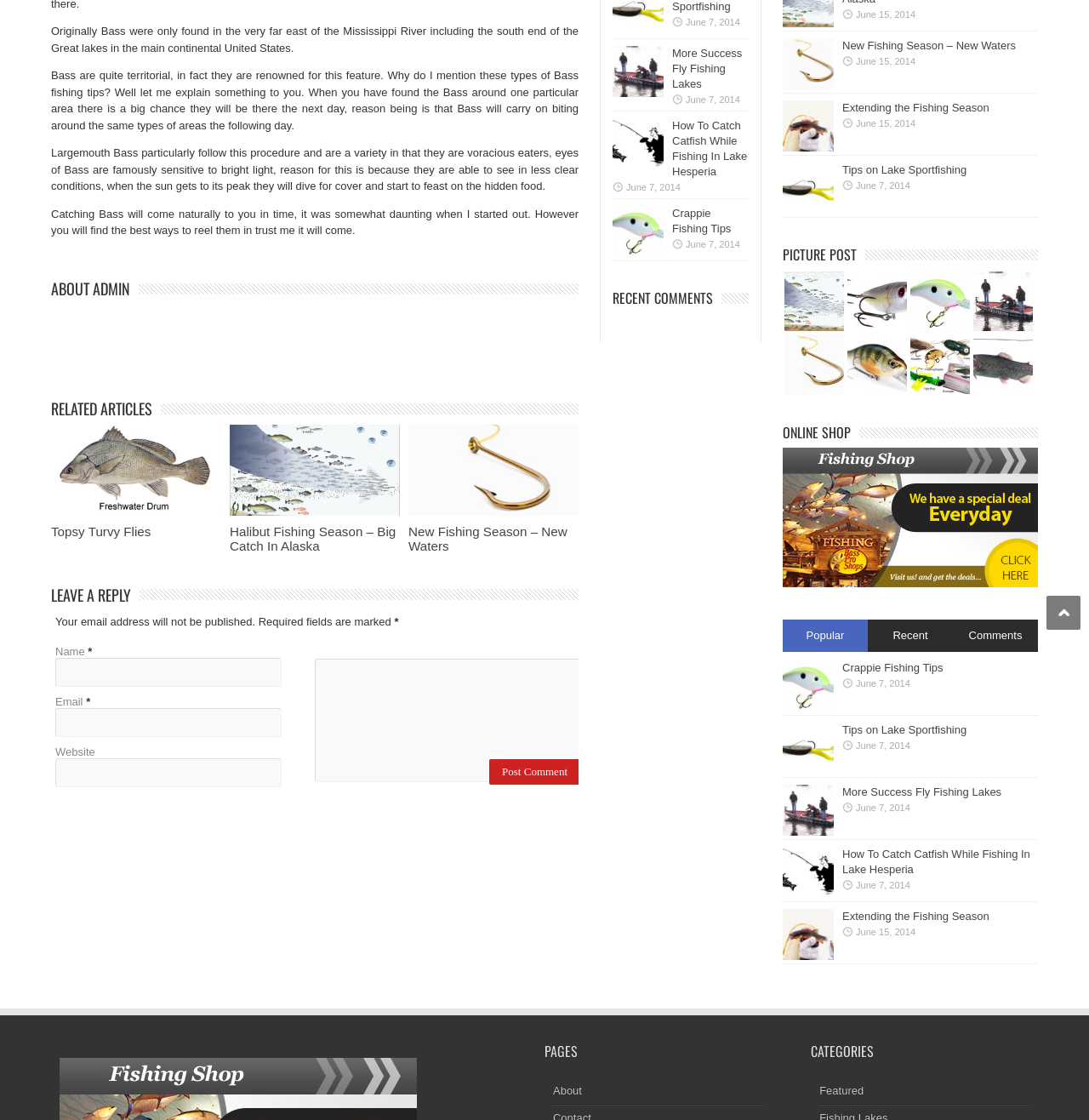Bounding box coordinates are specified in the format (top-left x, top-left y, bottom-right x, bottom-right y). All values are floating point numbers bounded between 0 and 1. Please provide the bounding box coordinate of the region this sentence describes: name="bebd9da125"

[0.289, 0.588, 0.54, 0.698]